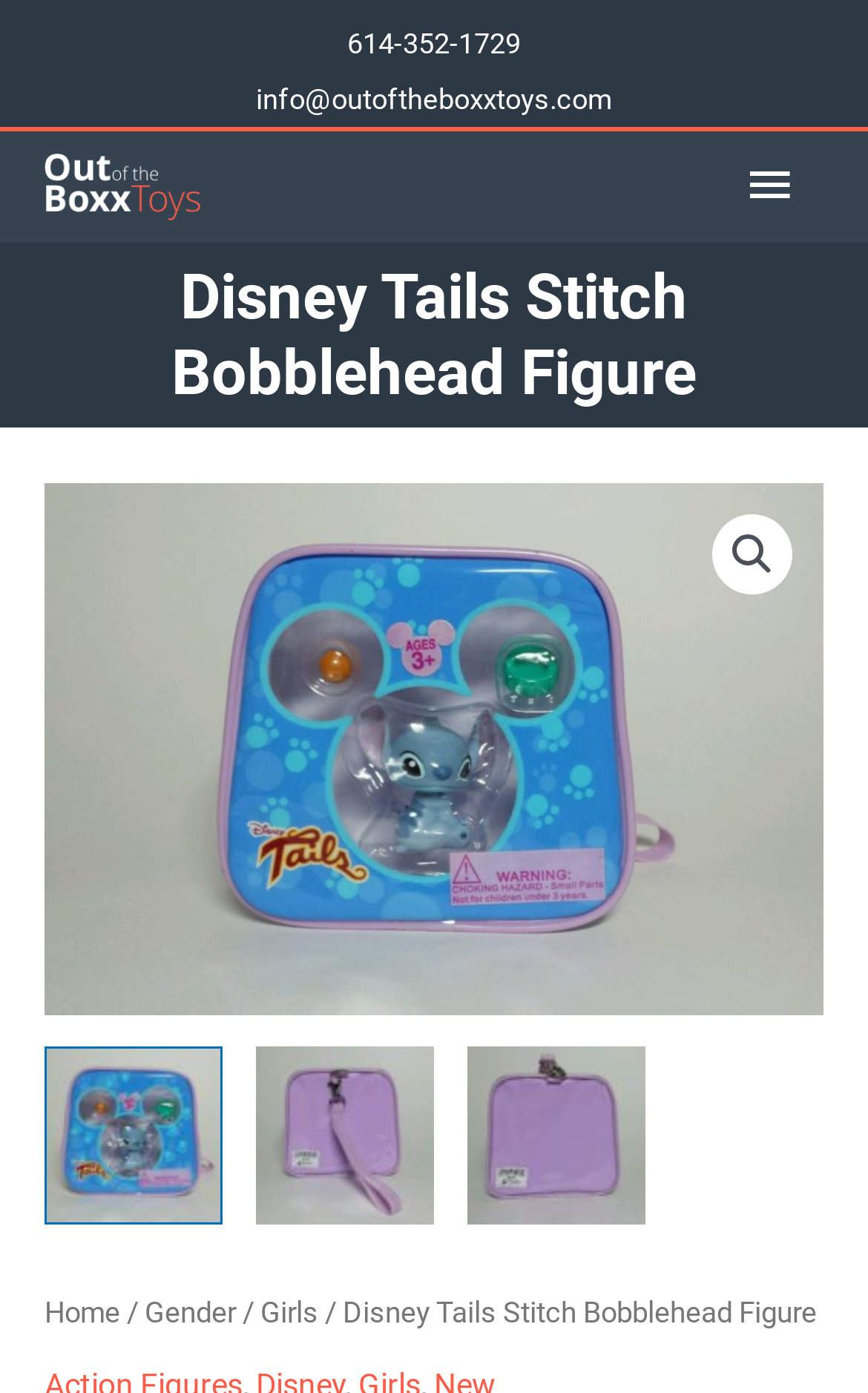What is the phone number on the webpage?
Based on the content of the image, thoroughly explain and answer the question.

I found the phone number by looking at the links at the top of the webpage, and one of them is '614-352-1729', which is a phone number format.